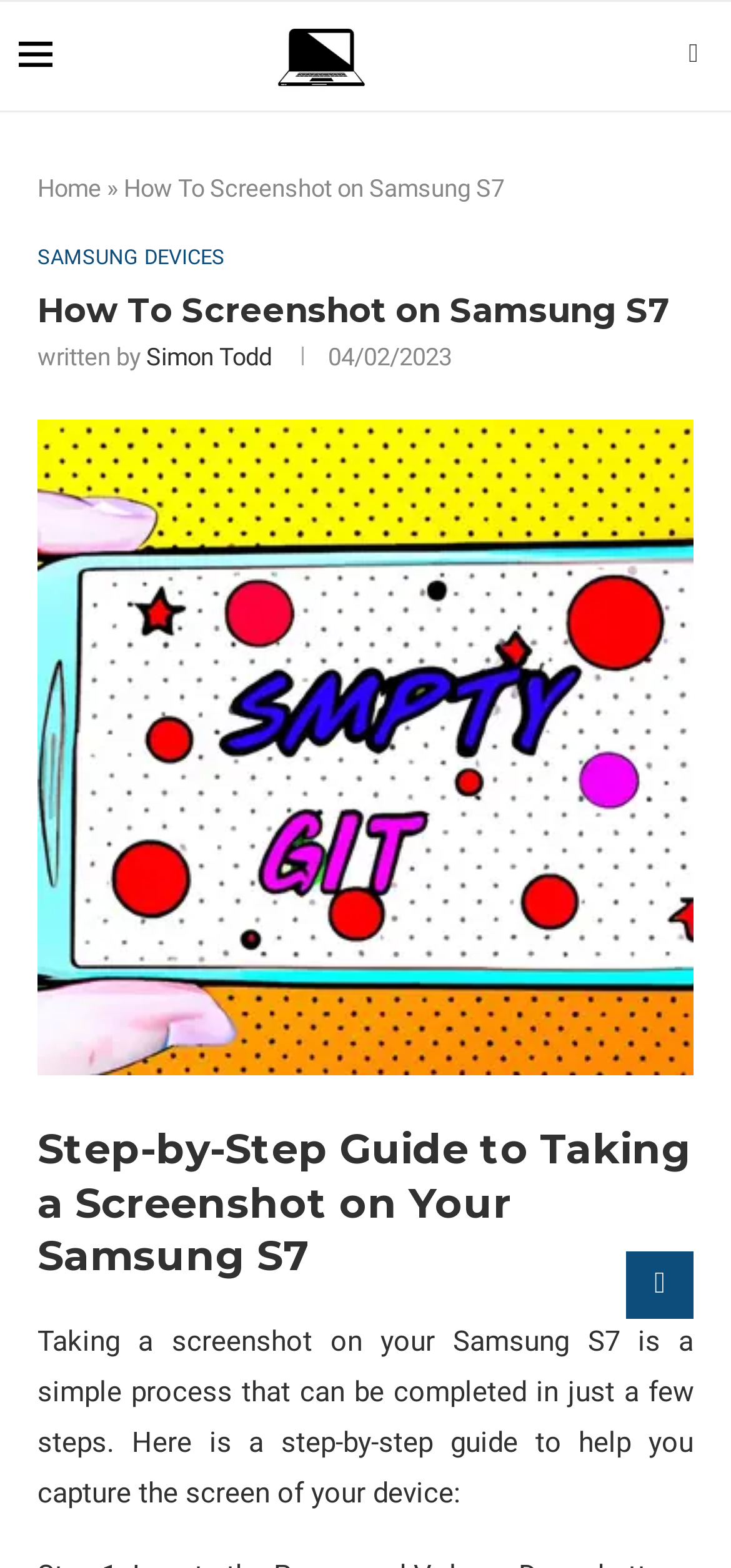Detail the webpage's structure and highlights in your description.

The webpage is a tutorial guide on how to take a screenshot on a Samsung S7 device. At the top left corner, there is a small image, and next to it, a link to "How To Screenshot on Mac" with an accompanying image. Below this, there is a navigation menu with a "Home" link, followed by a "»" symbol, and then the title "How To Screenshot on Samsung S7".

On the left side, there is a section with a heading "How To Screenshot on Samsung S7" and a subheading "written by Simon Todd" with a link to the author's name. Below this, there is a timestamp "04/02/2023". 

The main content of the webpage is a step-by-step guide to taking a screenshot on a Samsung S7, with a heading "Step-by-Step Guide to Taking a Screenshot on Your Samsung S7". The guide is introduced by a paragraph of text explaining that taking a screenshot is a simple process that can be completed in just a few steps. The guide itself is not fully described in the accessibility tree, but it likely follows below the introductory paragraph.